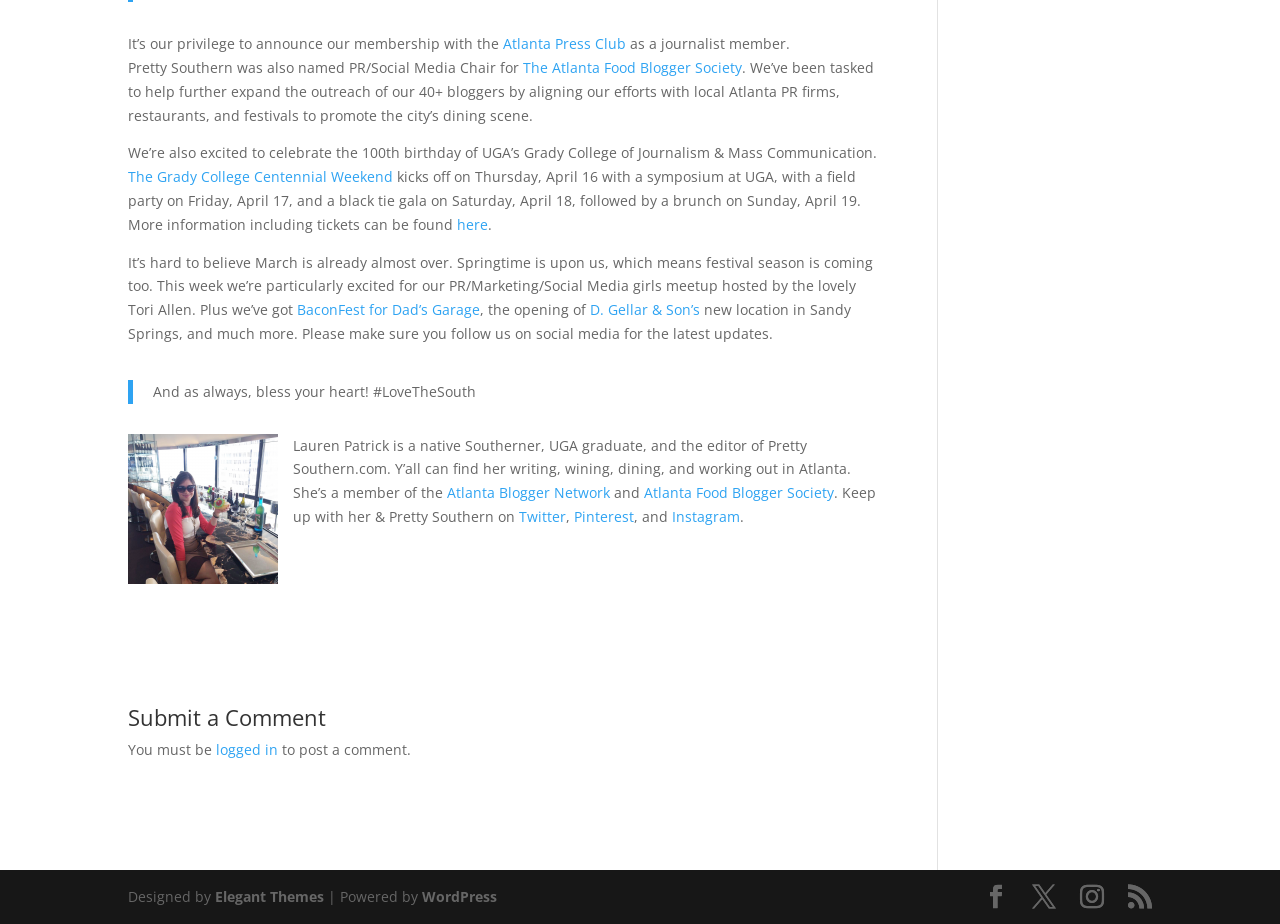What is the blogger's name?
Please use the visual content to give a single word or phrase answer.

Lauren Patrick